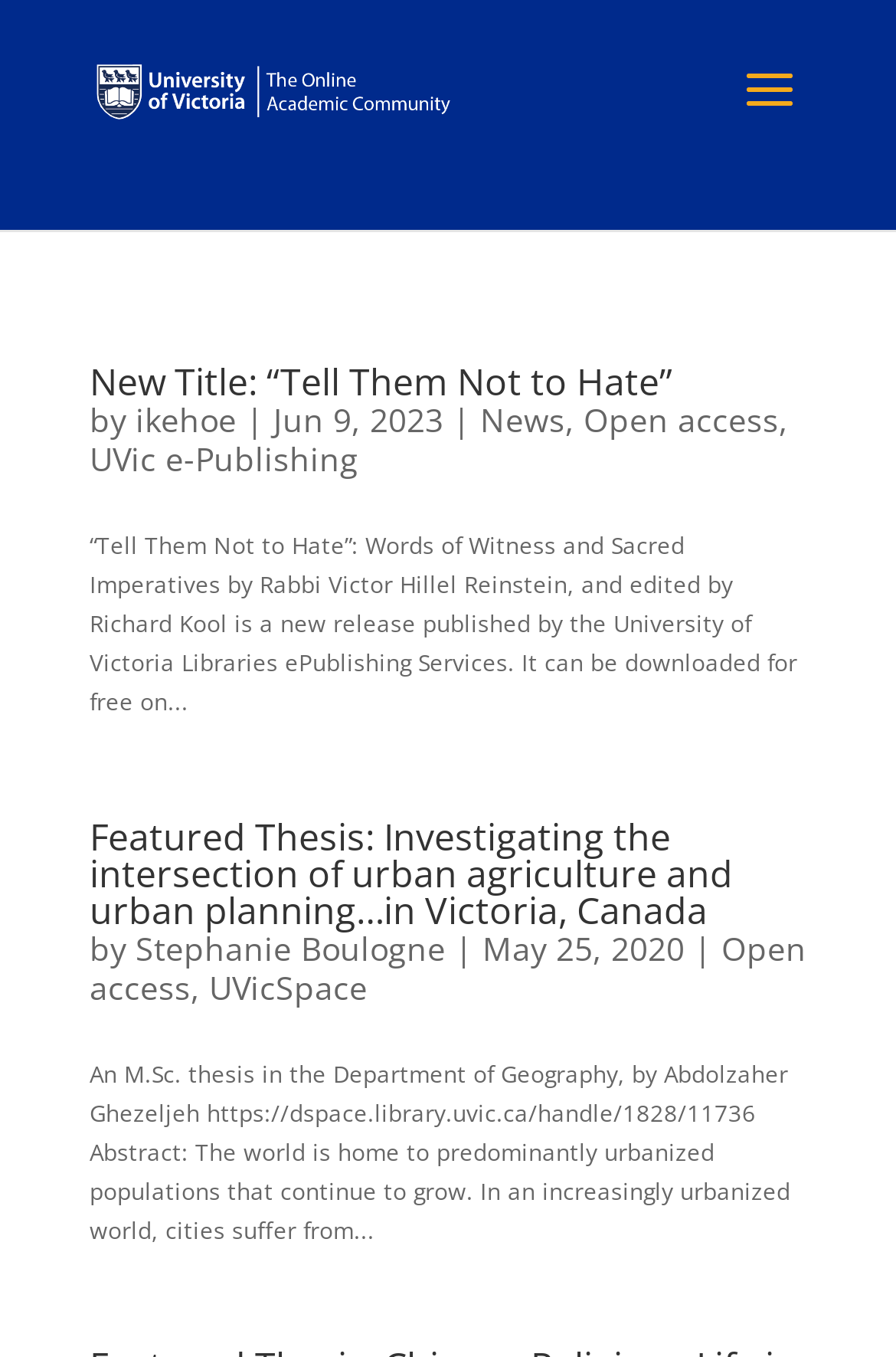Provide a thorough description of the webpage's content and layout.

The webpage is about Scholarly Communication at the University of Victoria. At the top, there is a link and an image with the title "Scholarly Communication @ UVic". 

Below the title, there are two articles. The first article has a heading "New Title: “Tell Them Not to Hate”" with a link to the title. The author's name "ikehoe" is mentioned, along with the date "Jun 9, 2023". There are also links to "News", "Open access", and "UVic e-Publishing" on the same line. A brief description of the publication "“Tell Them Not to Hate”: Words of Witness and Sacred Imperatives" is provided below.

The second article has a heading "Featured Thesis: Investigating the intersection of urban agriculture and urban planning…in Victoria, Canada" with a link to the title. The author's name "Stephanie Boulogne" is mentioned, along with the date "May 25, 2020". There are also links to "Open access" and "UVicSpace" on the same line. A brief description of the thesis "An M.Sc. thesis in the Department of Geography, by Abdolzaher Ghezeljeh" is provided below.